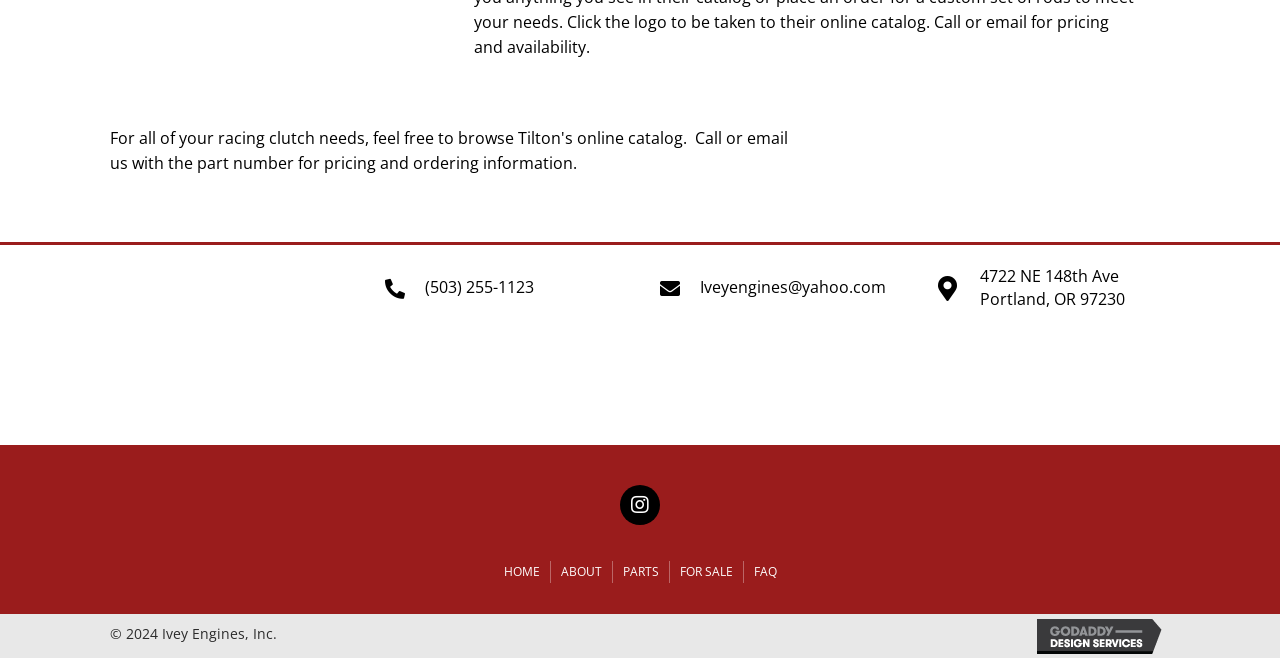What is the phone number?
Look at the screenshot and respond with one word or a short phrase.

(503) 255-1123